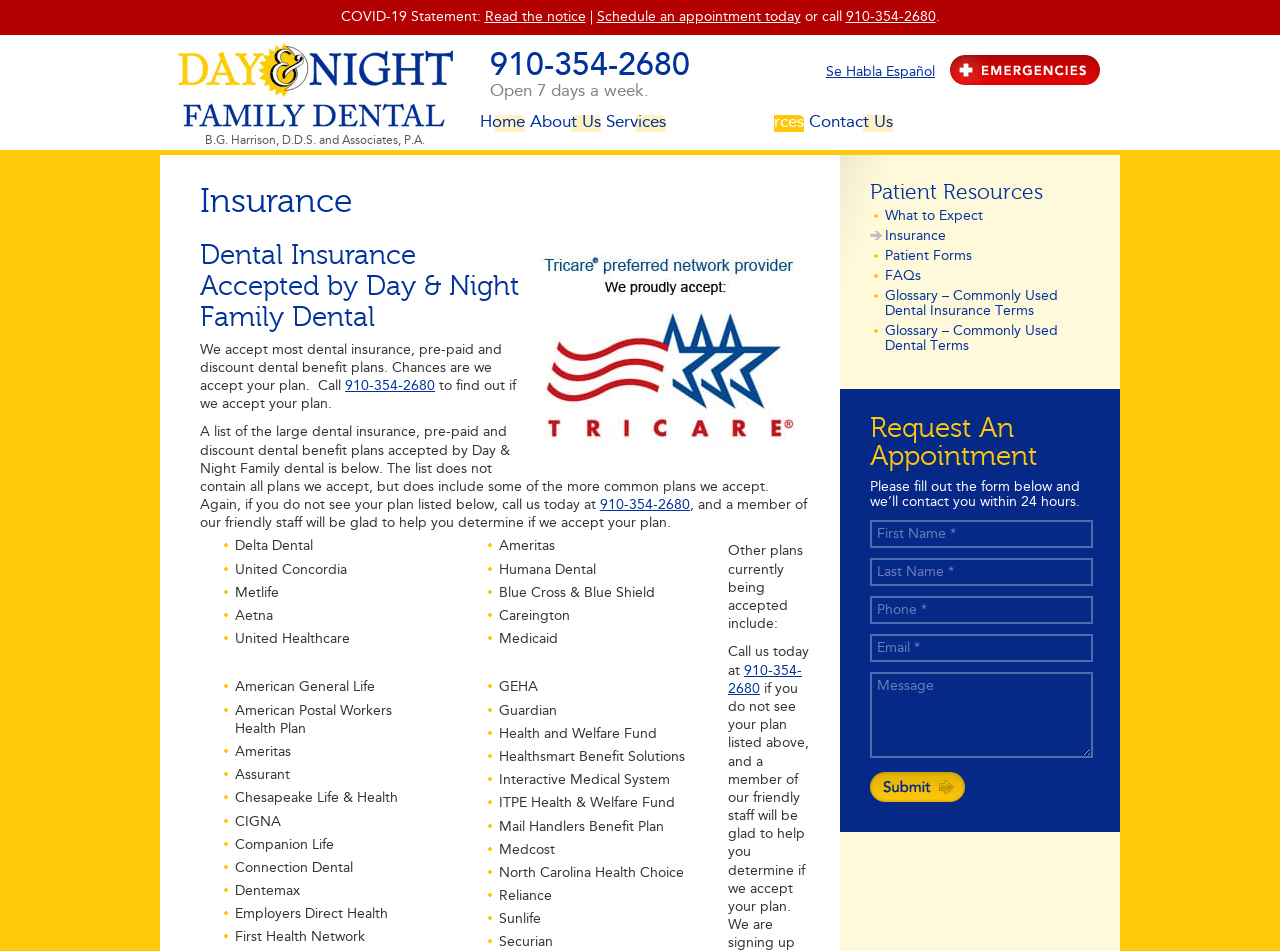Determine the bounding box coordinates for the HTML element mentioned in the following description: "Schedule an appointment today". The coordinates should be a list of four floats ranging from 0 to 1, represented as [left, top, right, bottom].

[0.466, 0.011, 0.625, 0.026]